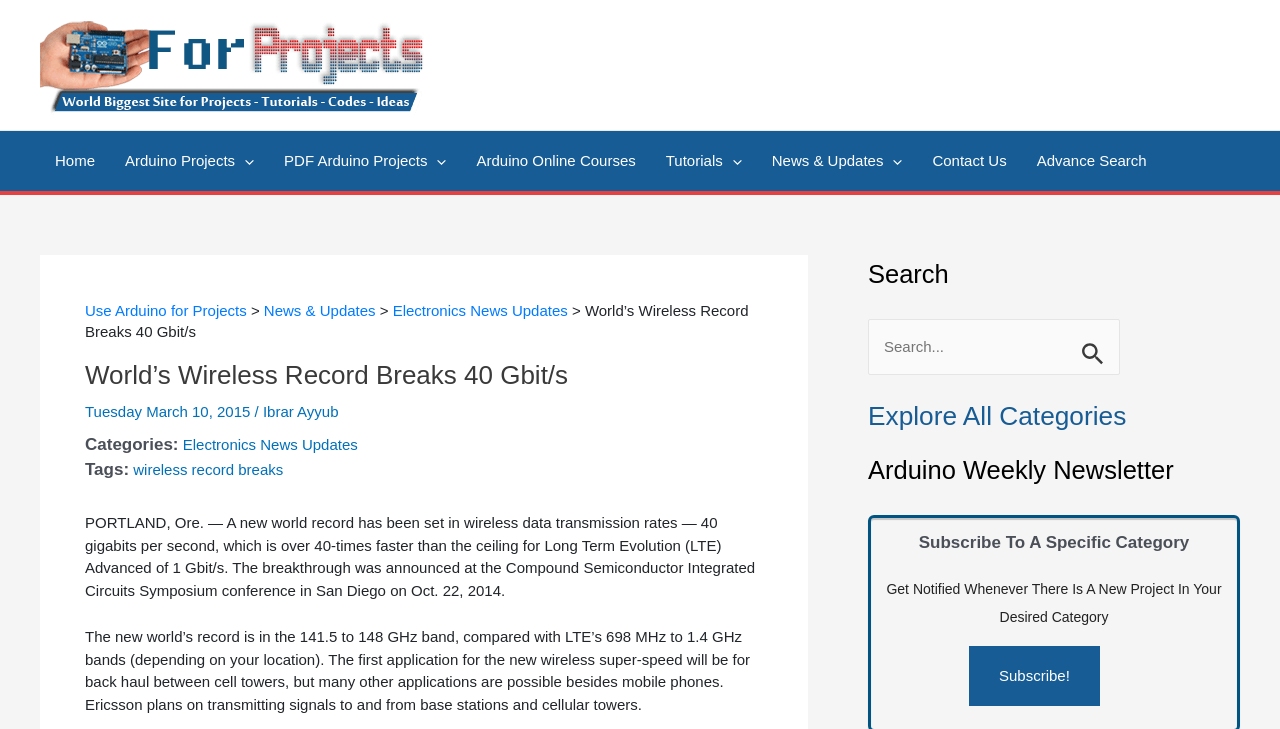Based on the provided description, "parent_node: Arduino Projects aria-label="Menu Toggle"", find the bounding box of the corresponding UI element in the screenshot.

[0.184, 0.18, 0.198, 0.262]